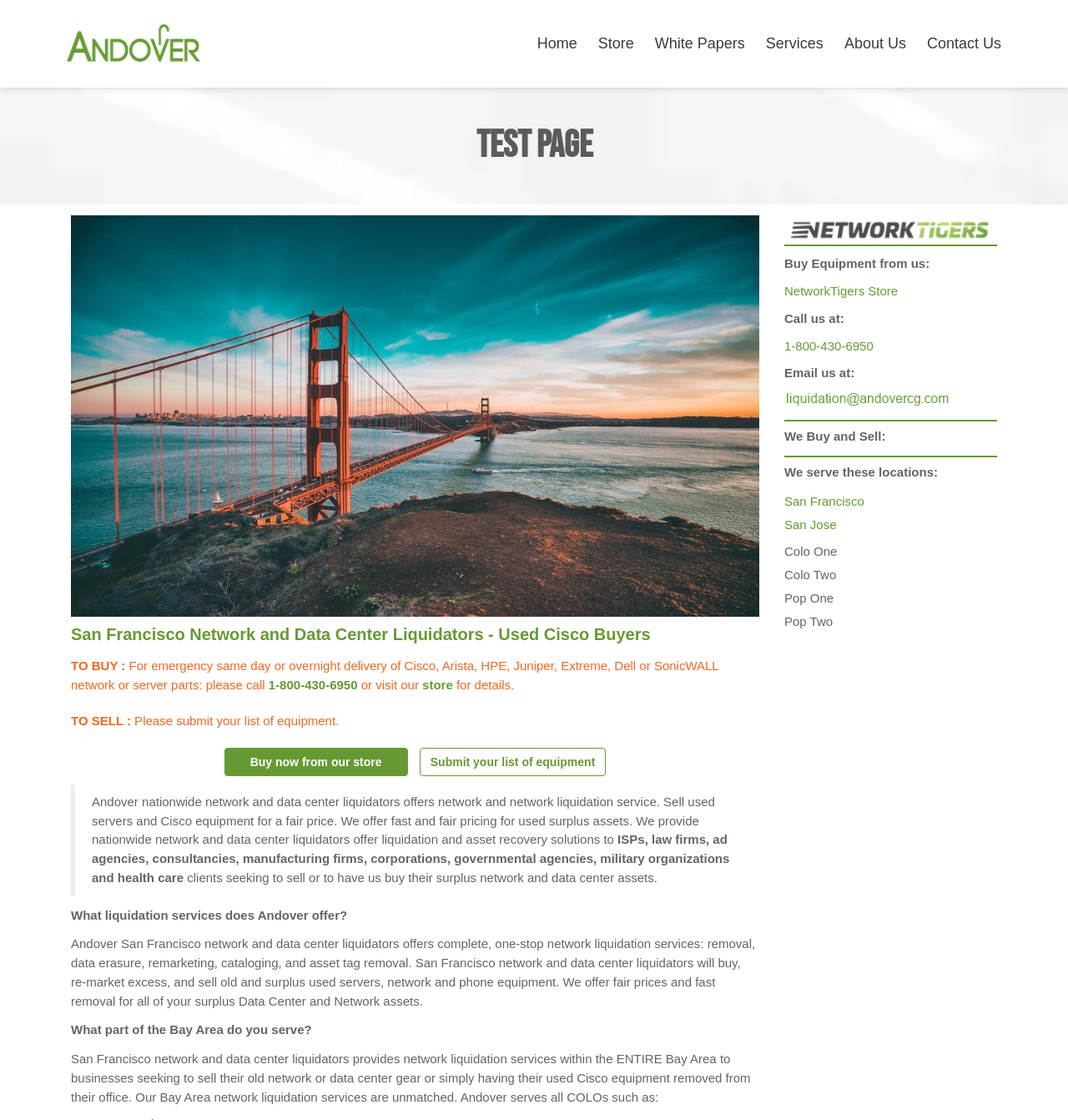Locate the bounding box coordinates of the area you need to click to fulfill this instruction: 'Submit your list of equipment'. The coordinates must be in the form of four float numbers ranging from 0 to 1: [left, top, right, bottom].

[0.393, 0.668, 0.567, 0.693]